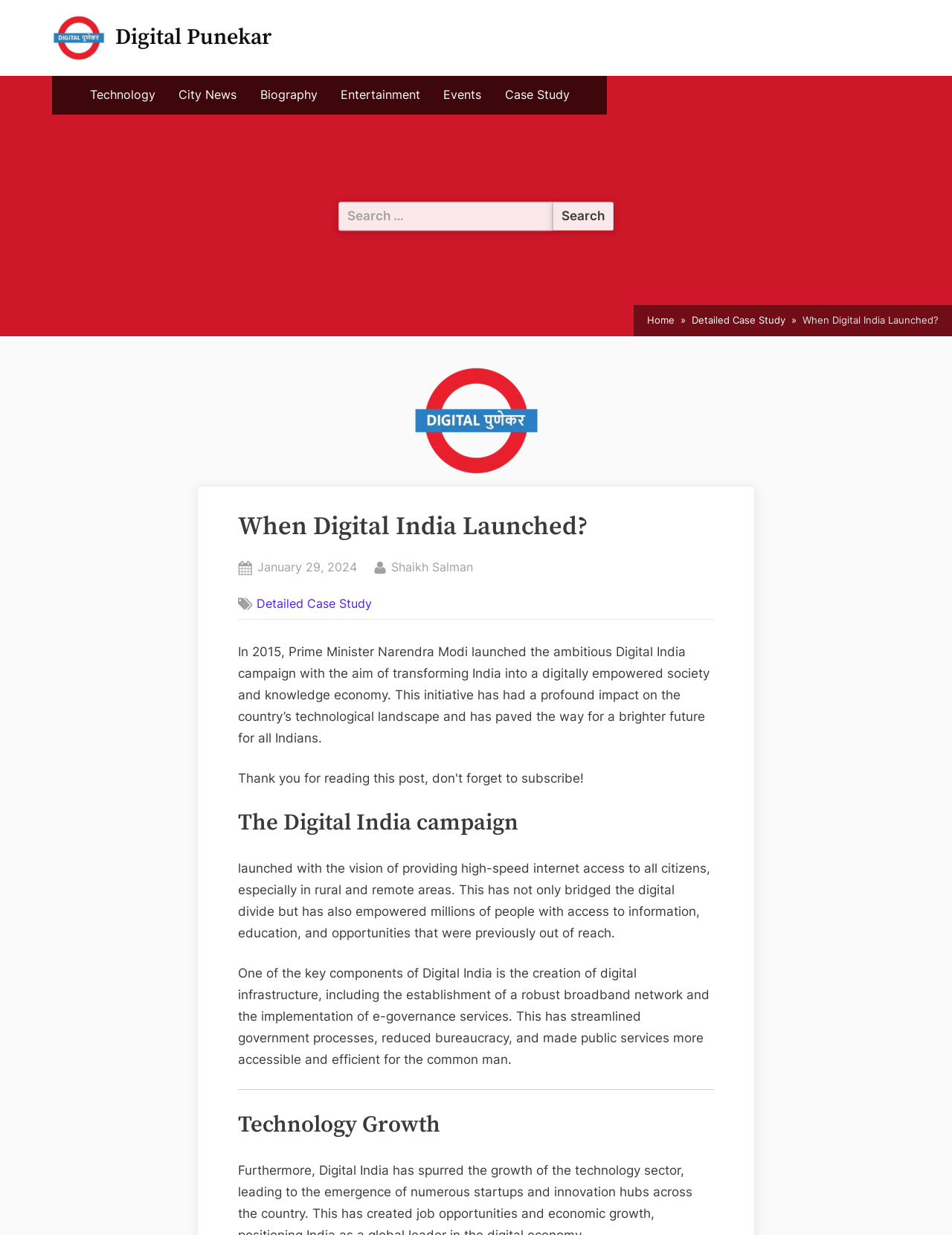What is the purpose of e-governance services in Digital India?
Based on the image, give a concise answer in the form of a single word or short phrase.

Streamlining government processes